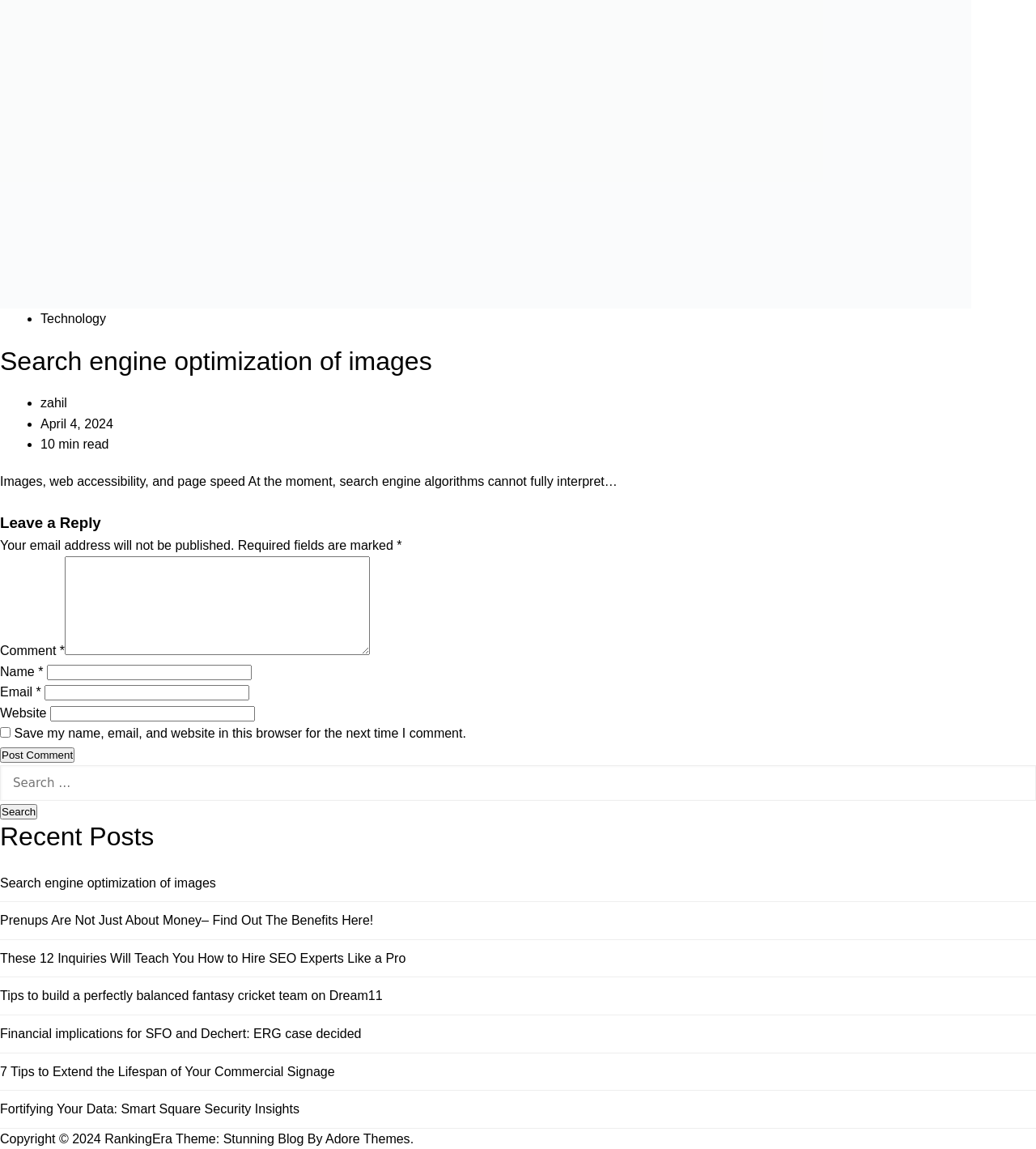What is the topic of the article?
Provide a one-word or short-phrase answer based on the image.

Search engine optimization of images